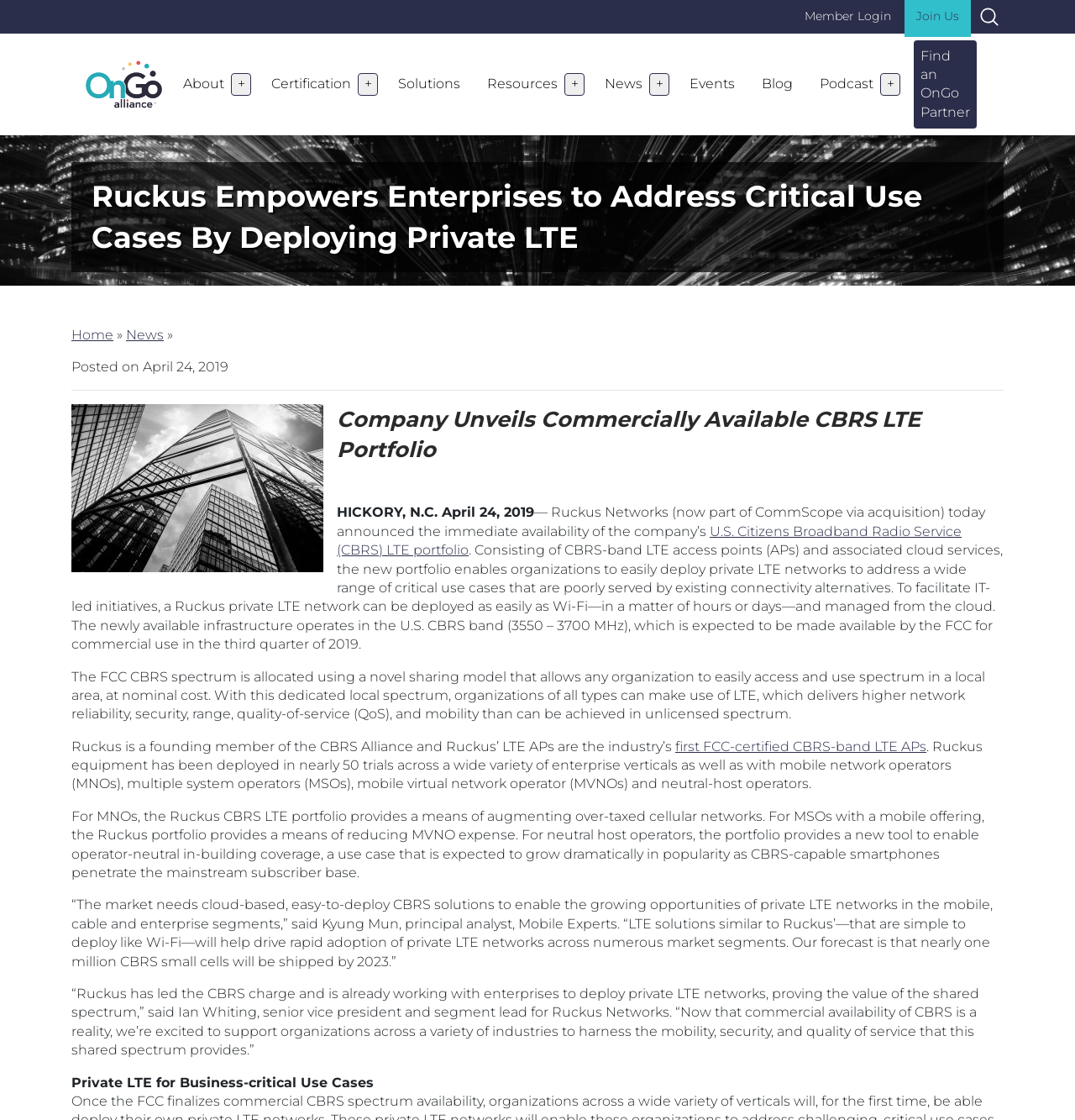Summarize the contents and layout of the webpage in detail.

The webpage is about Ruckus Empowers Enterprises to Address Critical Use Cases By Deploying Private LTE. At the top, there are several links, including "Member Login", "Join Us", and "Search", aligned horizontally. Below these links, there is a navigation menu with links to "Home", "About", "Certification", "Solutions", "Resources", "News", "Events", "Blog", "Podcast", and "Find an OnGo Partner". 

The main content of the webpage is an article about Ruckus Networks announcing the availability of its Citizens Broadband Radio Service (CBRS) LTE portfolio. The article is divided into several sections, with headings and paragraphs of text. There is an image on the left side of the article, and a horizontal separator line below it. The article discusses the benefits of private LTE networks, including higher network reliability, security, range, quality-of-service, and mobility. It also mentions that Ruckus is a founding member of the CBRS Alliance and that its LTE APs are the industry's first FCC-certified CBRS-band LTE APs.

The article includes several quotes from industry experts and Ruckus executives, discussing the market need for cloud-based, easy-to-deploy CBRS solutions and the potential for rapid adoption of private LTE networks across various market segments. At the bottom of the article, there is a heading "Private LTE for Business-critical Use Cases".